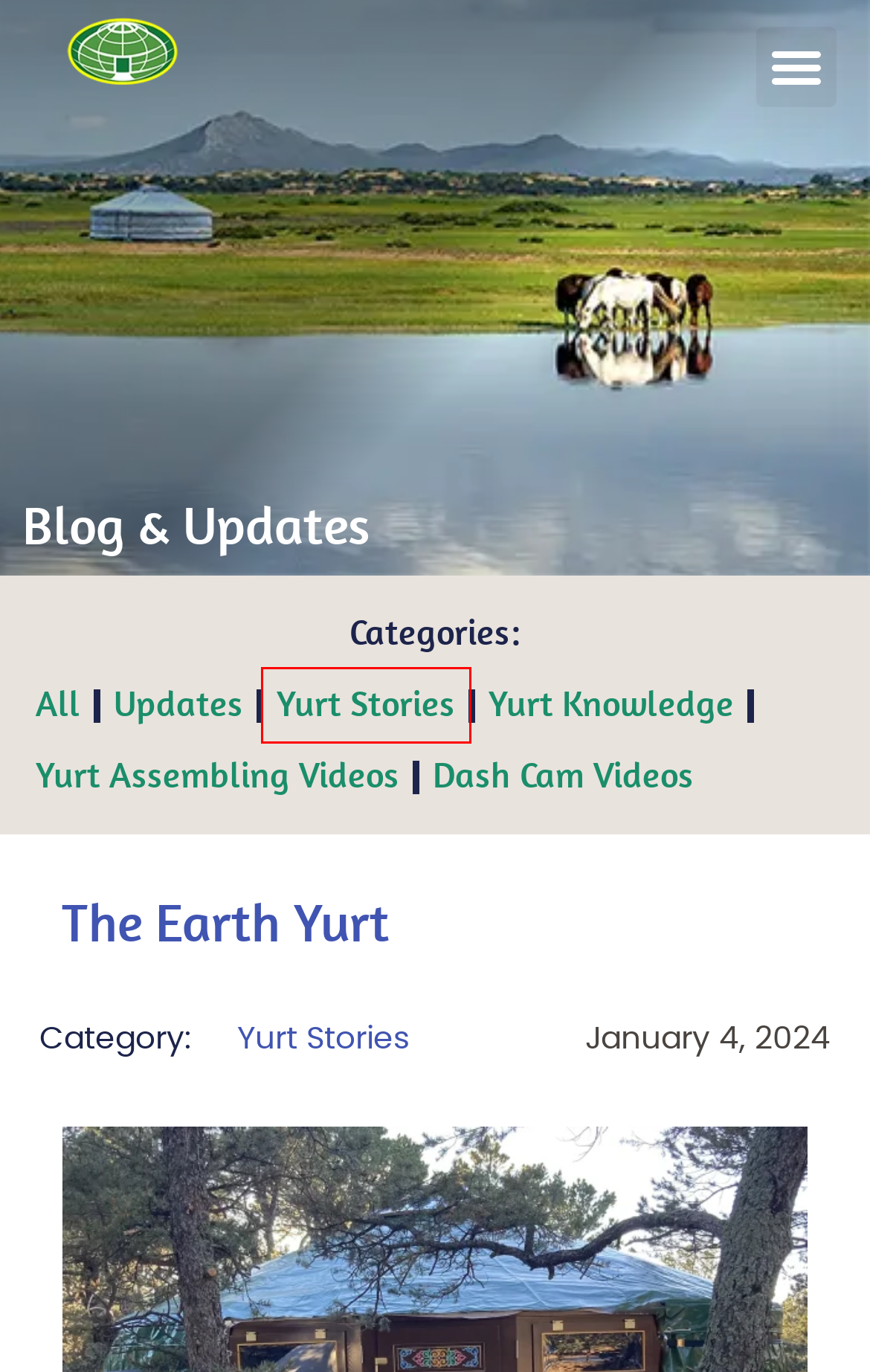Observe the screenshot of a webpage with a red bounding box around an element. Identify the webpage description that best fits the new page after the element inside the bounding box is clicked. The candidates are:
A. Dash Cam Videos Archives | Original Mongolian Yurts
B. Yurt Stories Archives | Original Mongolian Yurts
C. Mongolian Yurts for Sale in the USA, Australia & NZ and Europe
D. 2024-01-04 | Original Mongolian Yurts
E. Yurt Knowledge Archives | Original Mongolian Yurts
F. Updates Archives | Original Mongolian Yurts
G. Yurt Asssembling Videos Archives | Original Mongolian Yurts
H. Blog and Updates | Original Mongolian Yurts

B